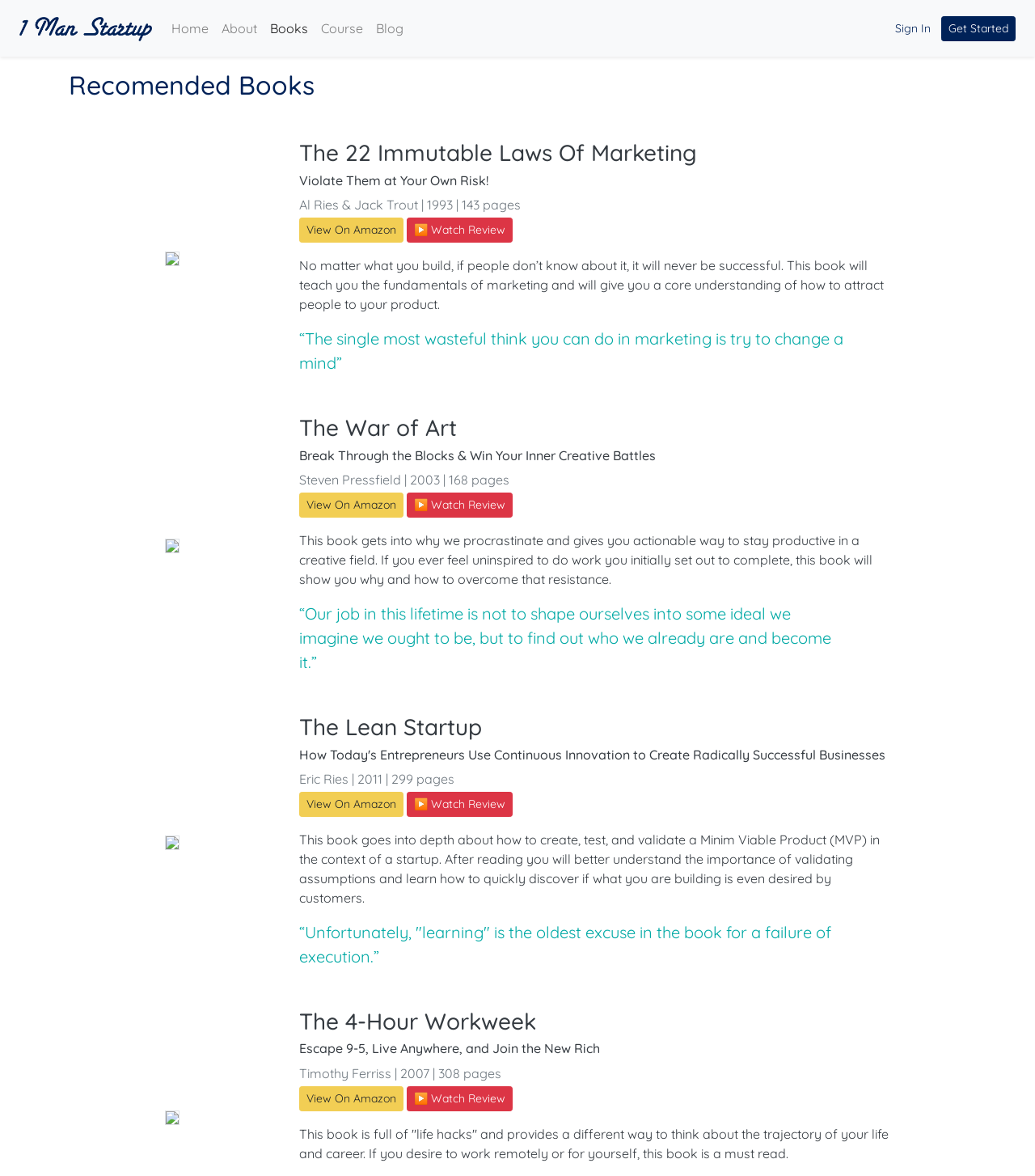Please find the bounding box coordinates of the element's region to be clicked to carry out this instruction: "Go to the 'Course' page".

[0.304, 0.01, 0.357, 0.038]